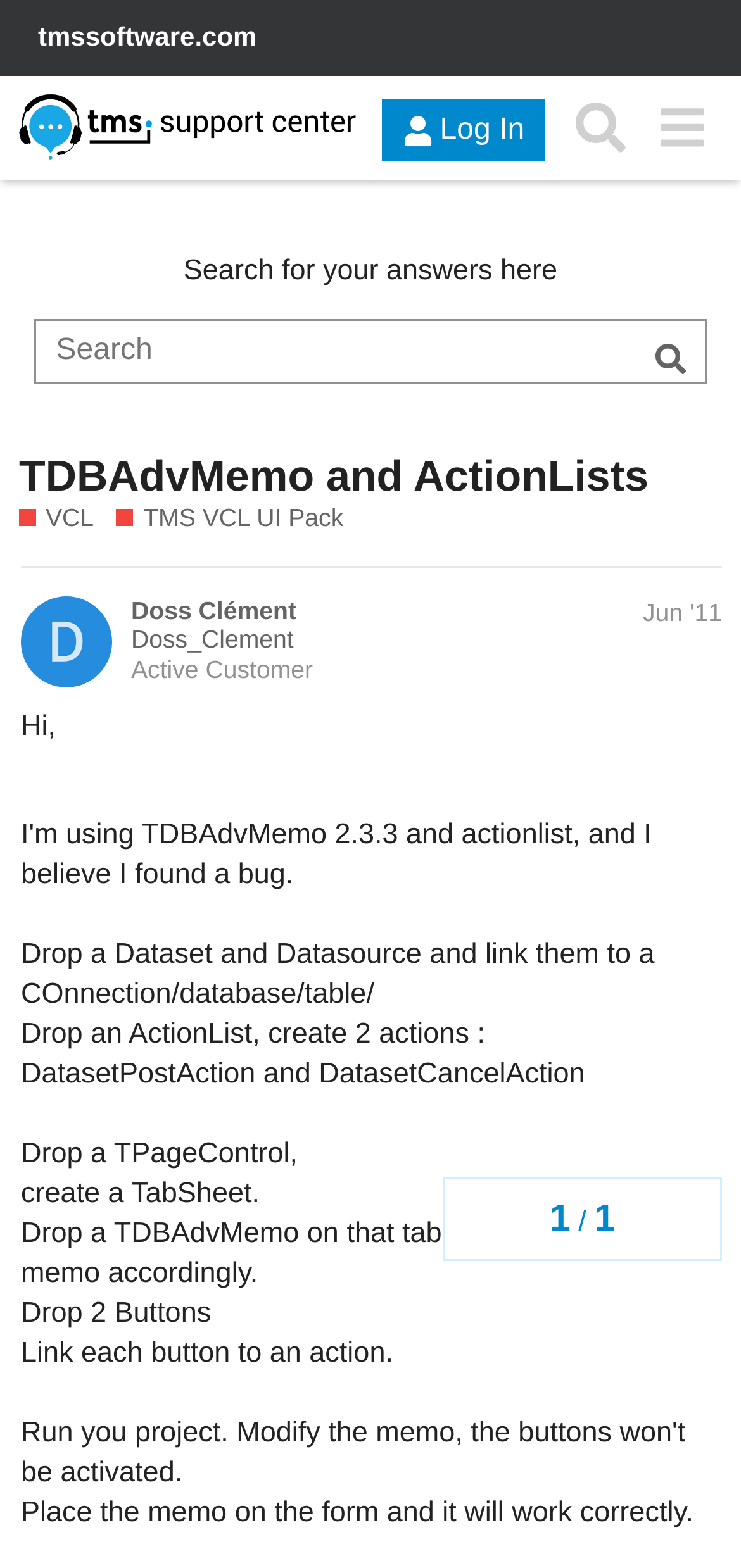Predict the bounding box of the UI element that fits this description: "TMS VCL UI Pack".

[0.157, 0.32, 0.464, 0.342]